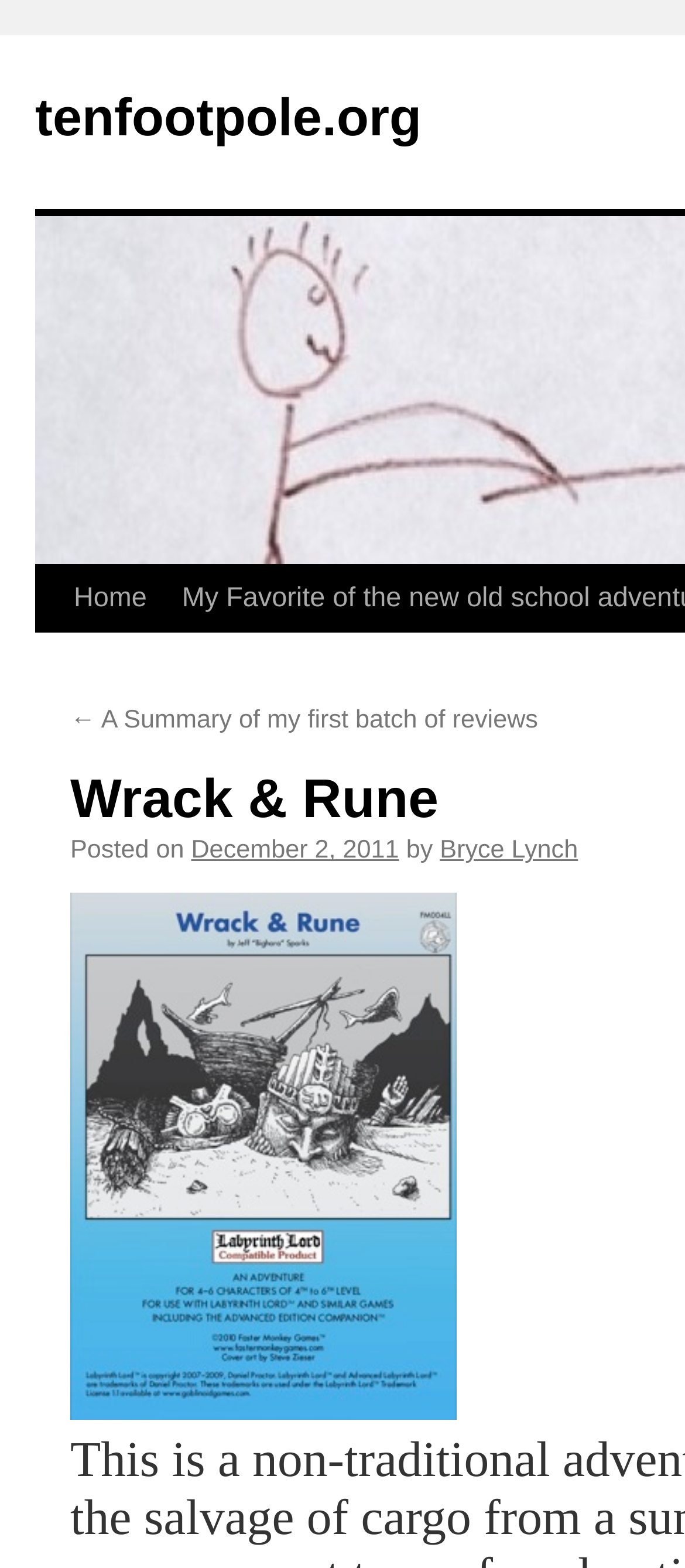Reply to the question with a single word or phrase:
What is the date of the blog post?

December 2, 2011